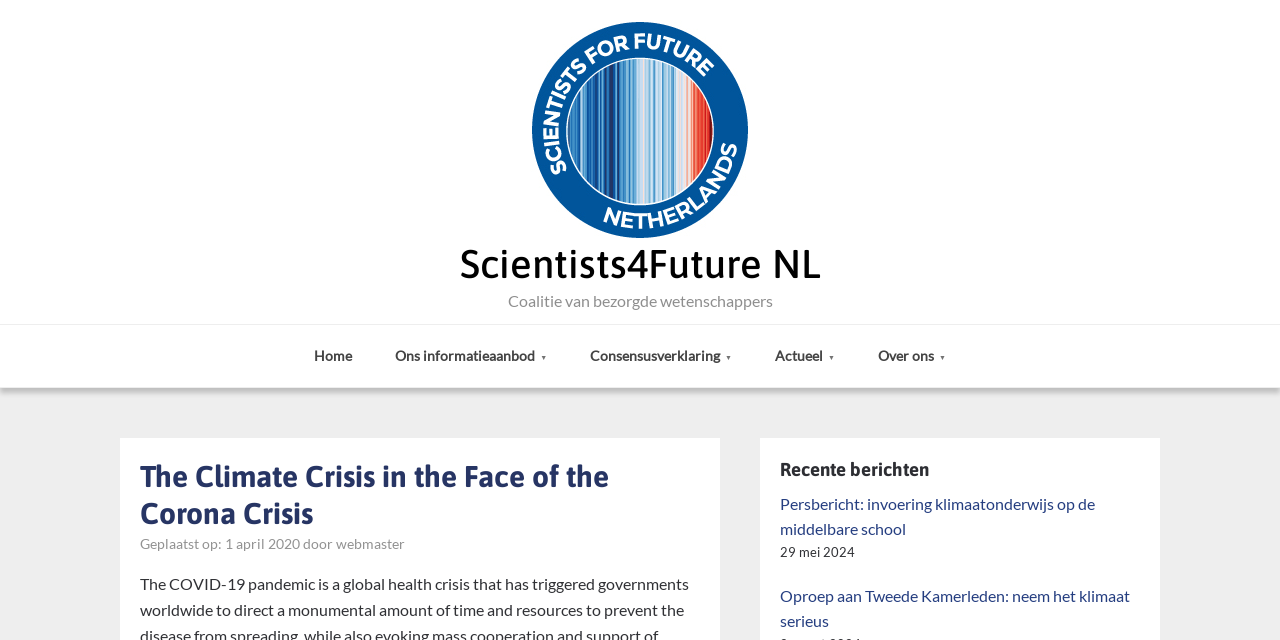What is the topic of the first recent news article?
Please provide a detailed and thorough answer to the question.

The topic of the first recent news article can be found in the link 'Persbericht: invoering klimaatonderwijs op de middelbare school', which suggests that the topic is related to climate education.